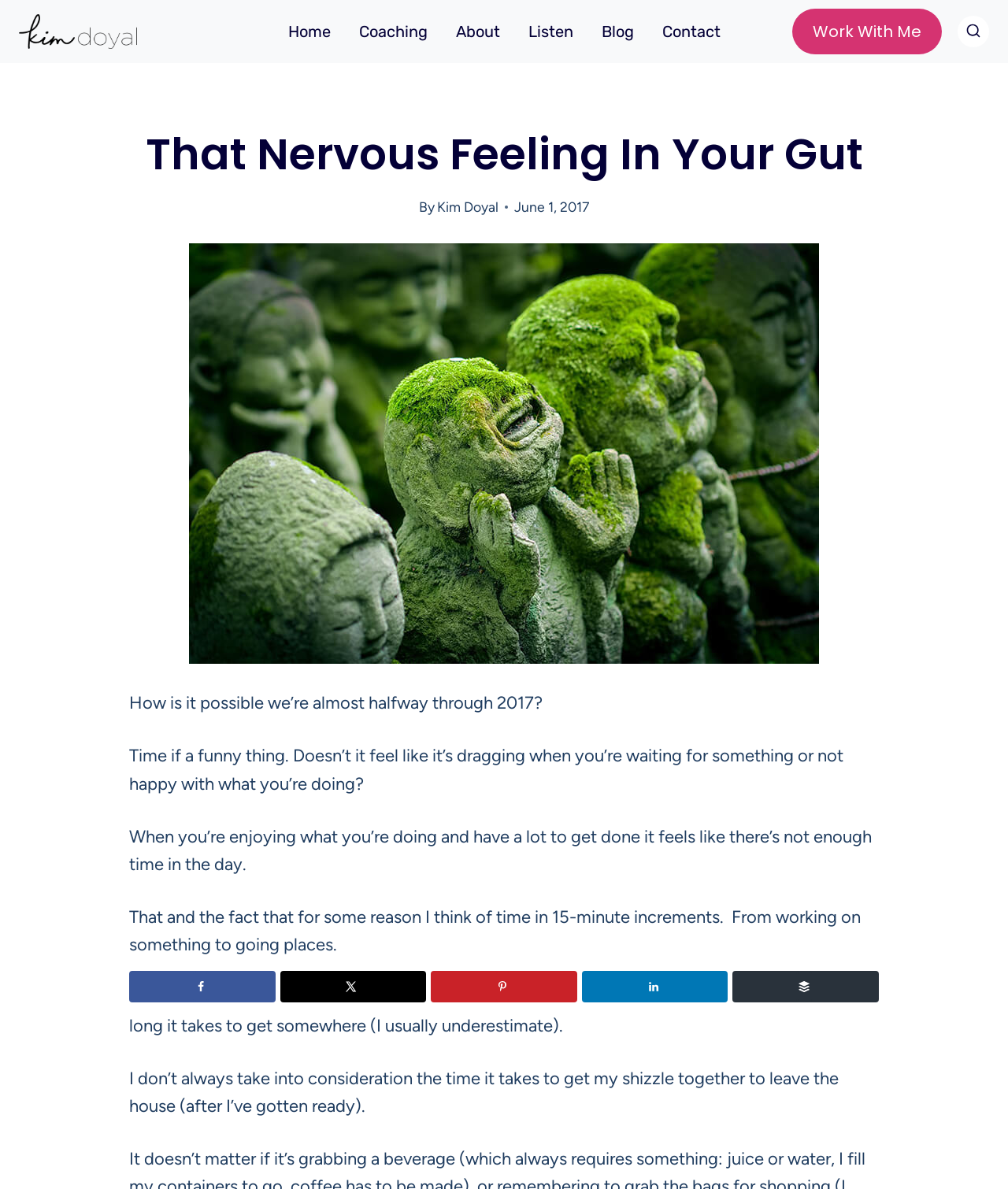Determine the bounding box coordinates of the element's region needed to click to follow the instruction: "Read the blog post by Kim Doyal". Provide these coordinates as four float numbers between 0 and 1, formatted as [left, top, right, bottom].

[0.434, 0.167, 0.495, 0.181]